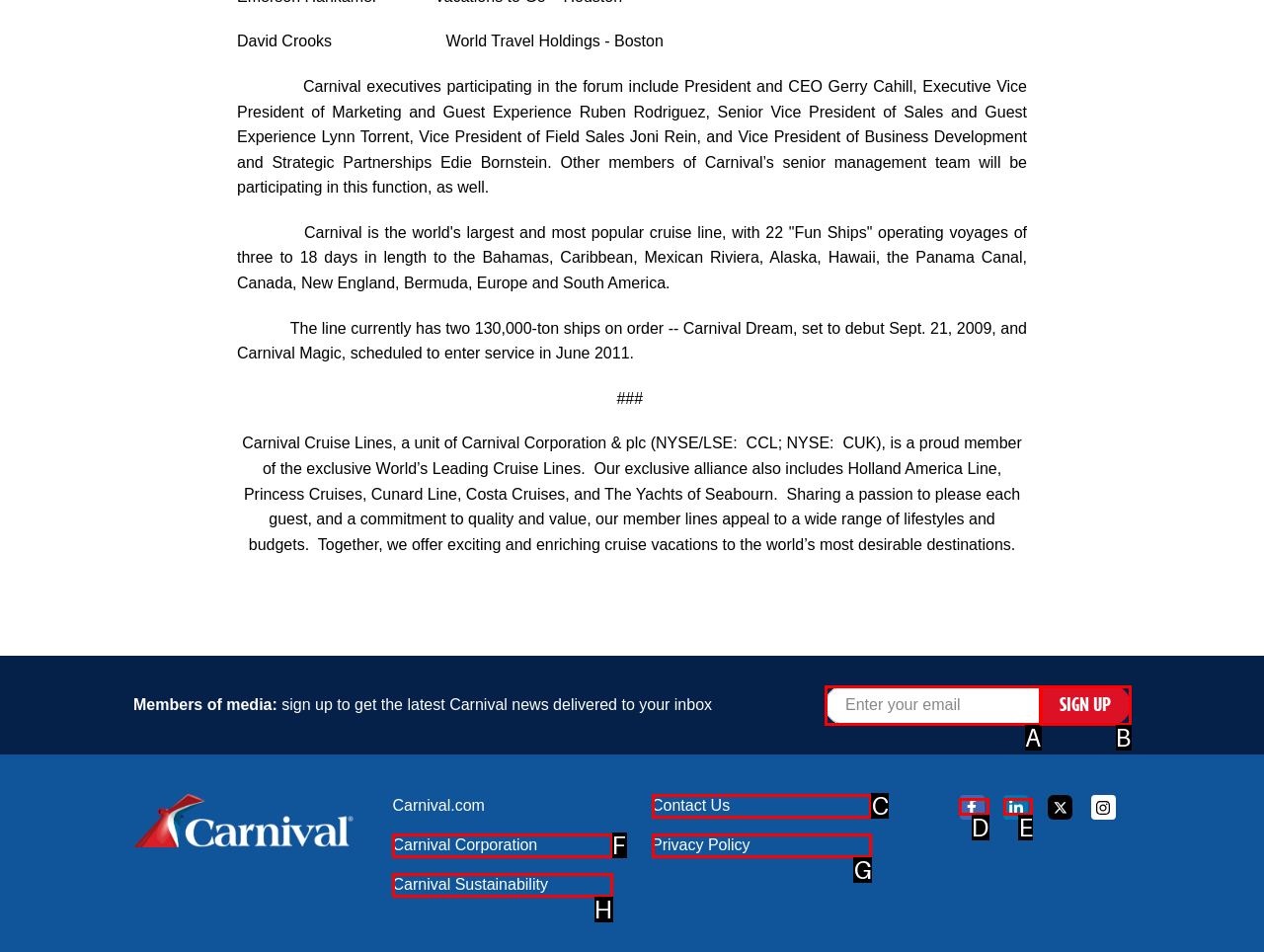Determine which option matches the description: - Opens in new window. Answer using the letter of the option.

E